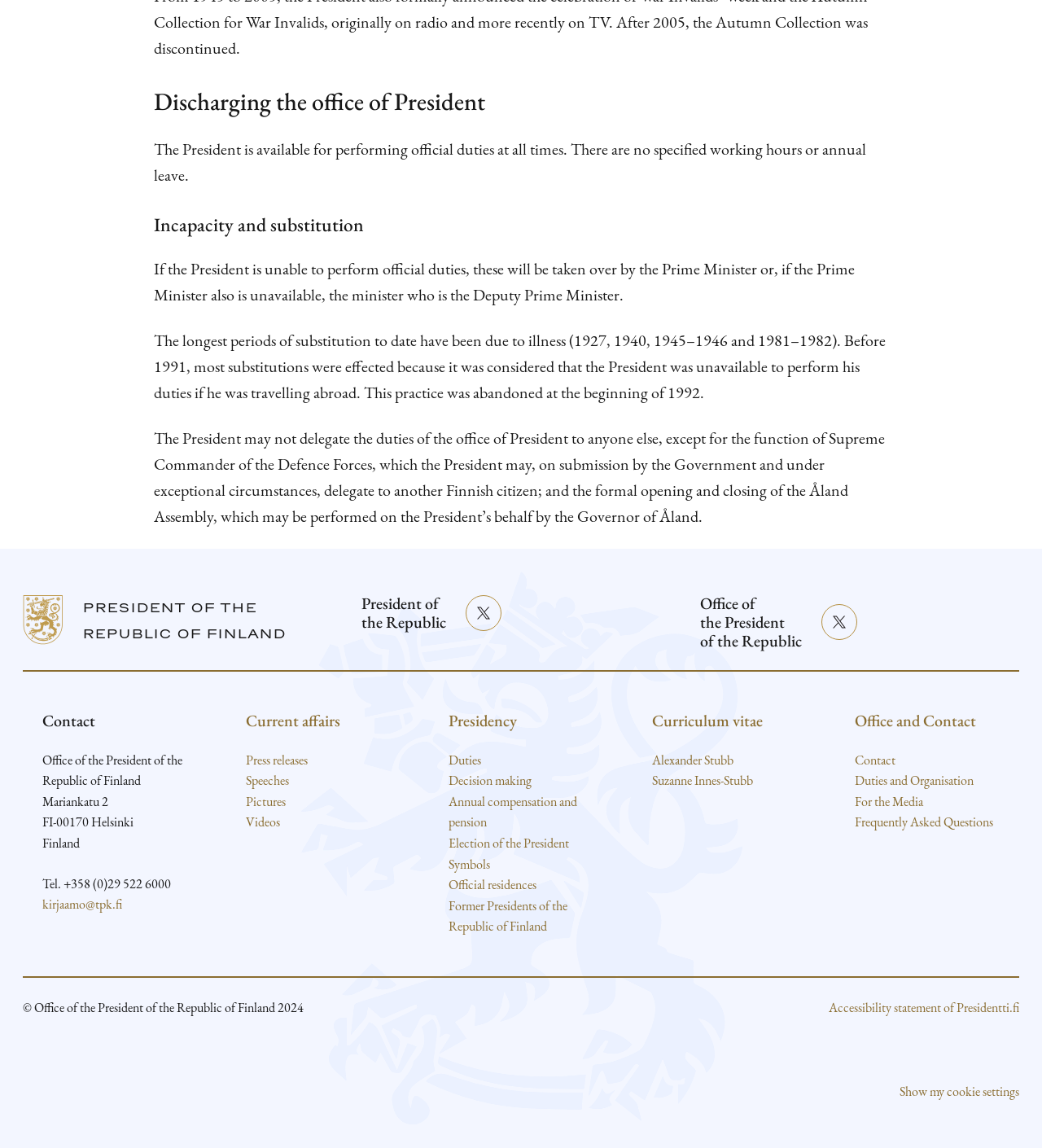Provide a one-word or brief phrase answer to the question:
What is the role of the President of Finland?

Performing official duties